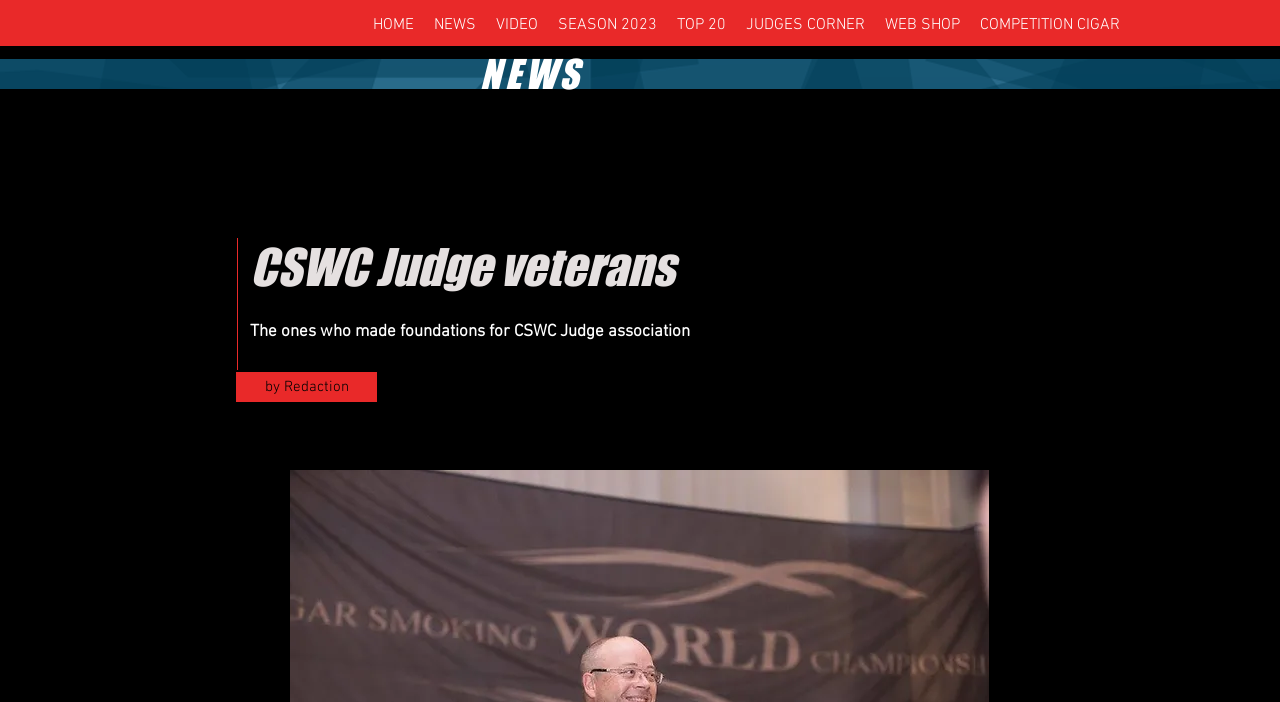Provide an in-depth caption for the contents of the webpage.

The webpage appears to be a news article or blog post about the CSWC Judge association, with a focus on Norway. At the top of the page, there is a navigation menu with 9 links, including "HOME", "NEWS", "VIDEO", and "WEB SHOP", among others. These links are positioned horizontally across the top of the page, taking up about 80% of the width.

Below the navigation menu, there is a heading that reads "NEWS", which is centered on the page. Further down, there is another heading that reads "CSWC Judge veterans", which is positioned about one-third of the way down the page and takes up about 60% of the width.

Below the "CSWC Judge veterans" heading, there is a paragraph of text that reads "The ones who made foundations for CSWC Judge association". This text is positioned about halfway down the page and takes up about 35% of the width.

To the left of the paragraph, there is a link that reads "by Redaction", which is positioned about two-thirds of the way down the page. The link is relatively small, taking up about 10% of the width.

Overall, the webpage appears to be a news article or blog post with a focus on the CSWC Judge association, featuring a navigation menu at the top and a few headings and paragraphs of text below.